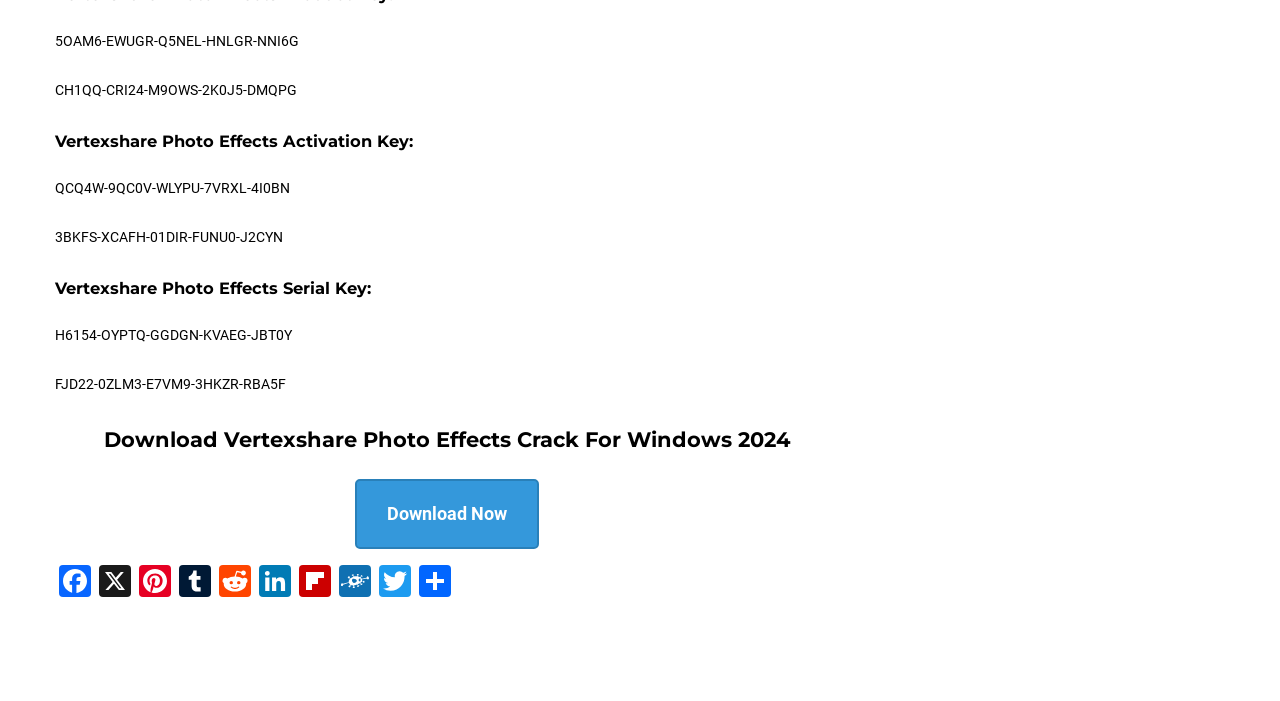Identify the bounding box coordinates for the element you need to click to achieve the following task: "Share on Twitter". The coordinates must be four float values ranging from 0 to 1, formatted as [left, top, right, bottom].

[0.293, 0.806, 0.324, 0.858]